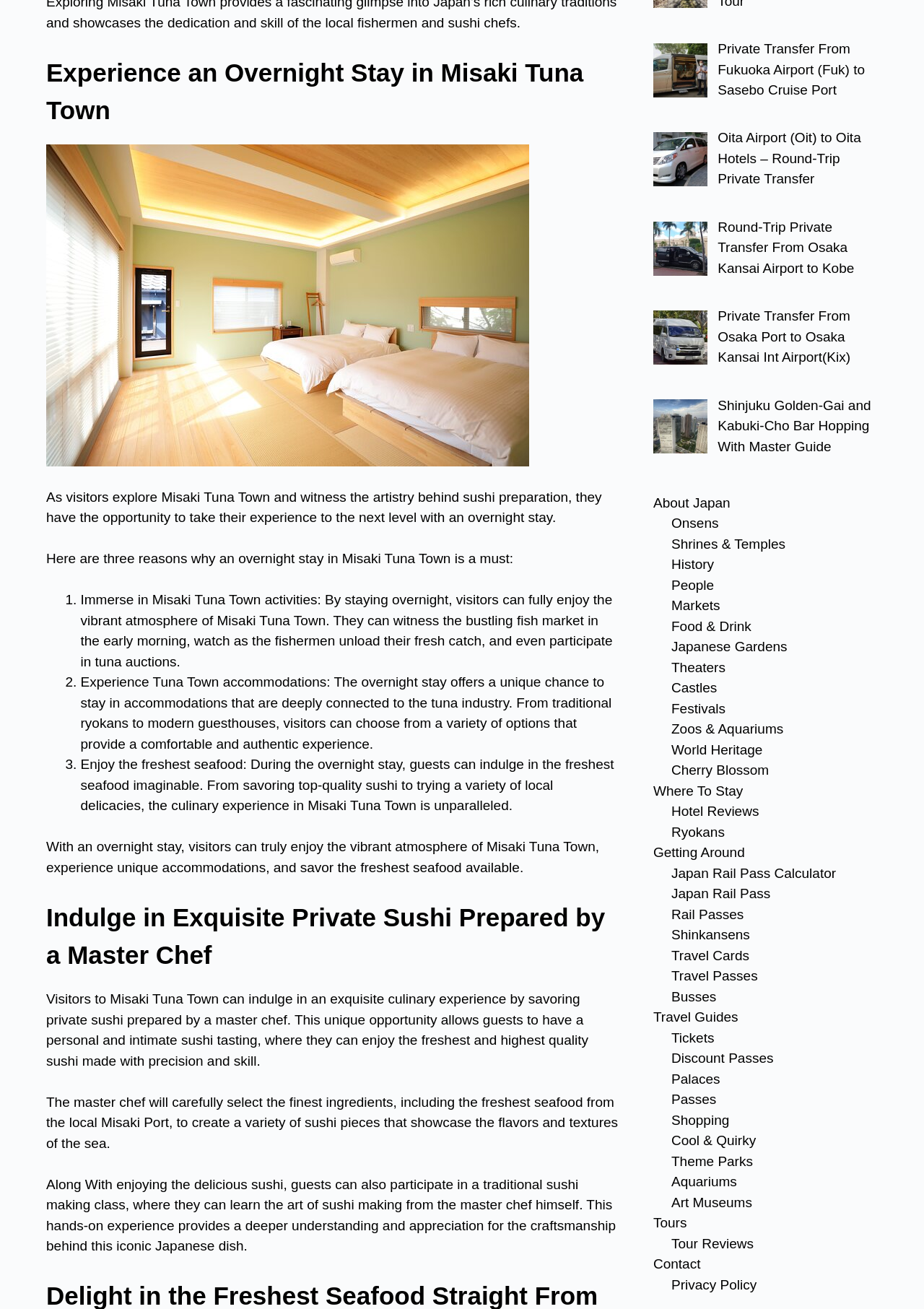Provide the bounding box coordinates for the area that should be clicked to complete the instruction: "Click the link to learn about private transfer from Fukuoka Airport to Sasebo Cruise Port".

[0.777, 0.031, 0.936, 0.074]